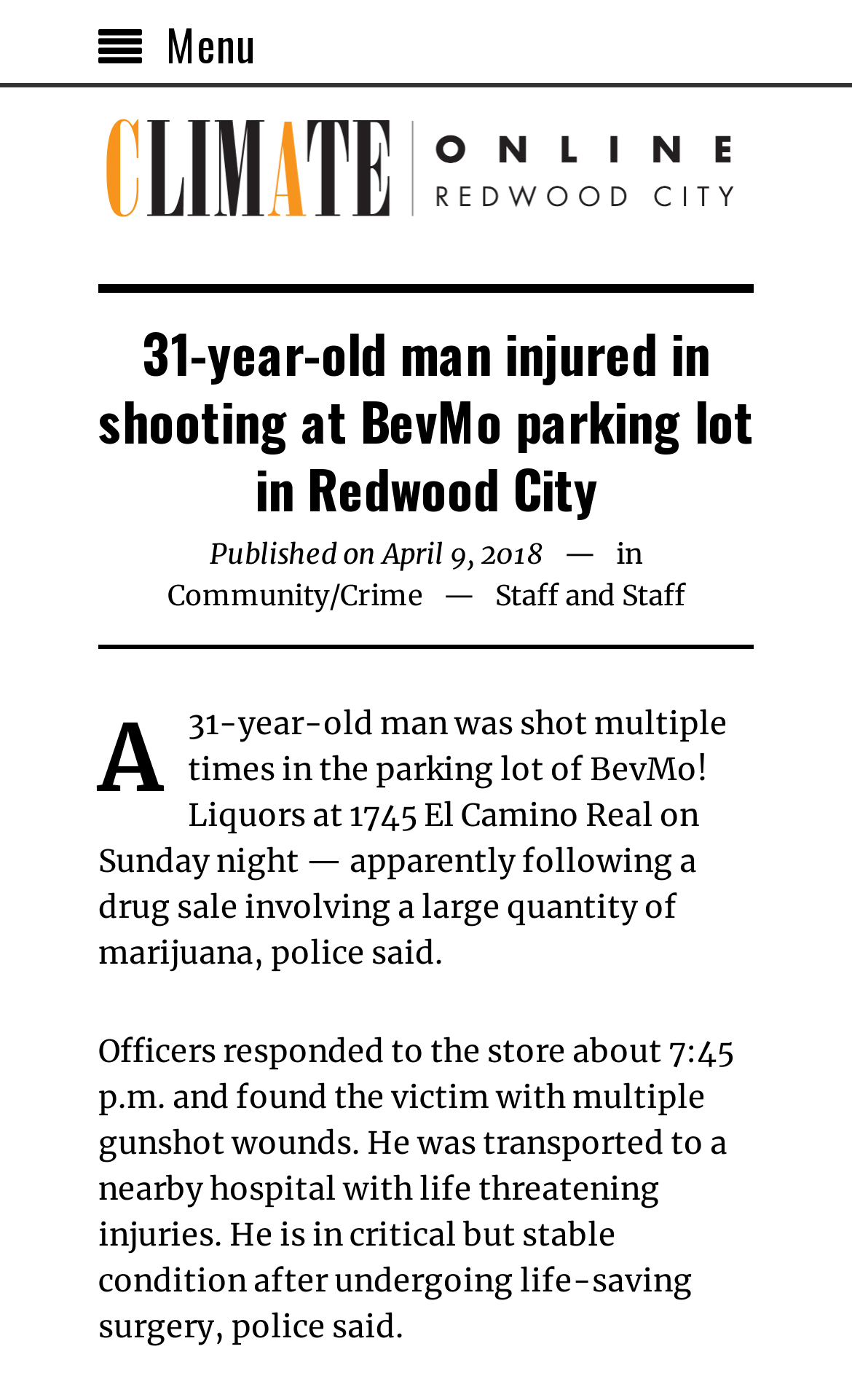Create a detailed narrative of the webpage’s visual and textual elements.

The webpage appears to be a news article about a shooting incident at a BevMo! Liquors parking lot in Redwood City. At the top left corner, there is a menu icon and a logo, which is an image. Below the logo, there is a header section that contains the title of the article, "31-year-old man injured in shooting at BevMo parking lot in Redwood City". 

To the right of the title, there is a time stamp indicating that the article was published on April 9, 2018. Below the title, there are links to categories, including "Community", "Crime", and "Staff", separated by forward slashes. 

The main content of the article is divided into two paragraphs. The first paragraph describes the incident, stating that a 31-year-old man was shot multiple times in the parking lot of BevMo! Liquors, apparently following a drug sale involving a large quantity of marijuana. The second paragraph provides more details about the incident, including the response of the officers and the condition of the victim.